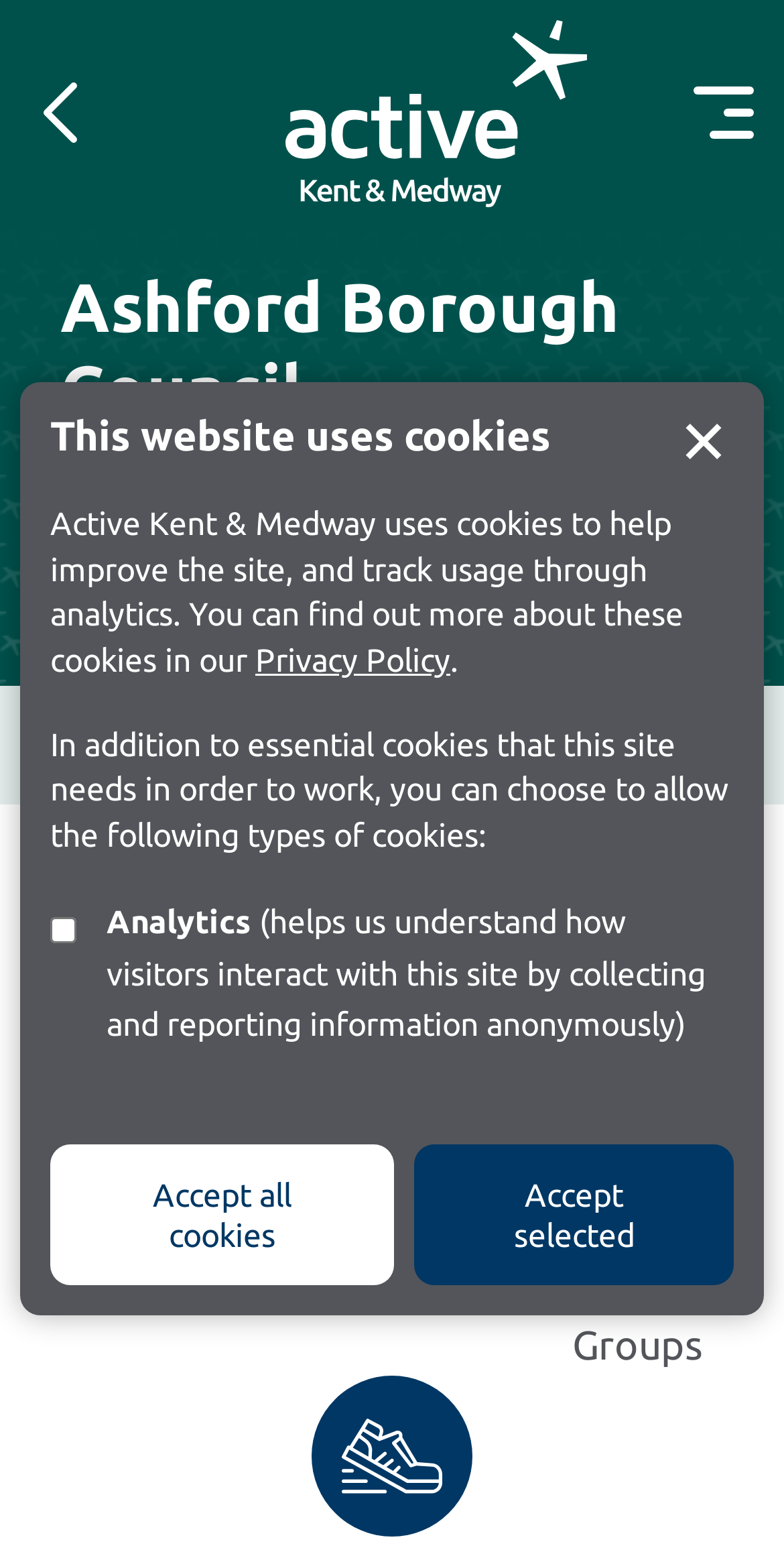Identify the bounding box coordinates for the element that needs to be clicked to fulfill this instruction: "Save Ashford Borough Council Case Study to favourites". Provide the coordinates in the format of four float numbers between 0 and 1: [left, top, right, bottom].

[0.641, 0.454, 0.795, 0.504]